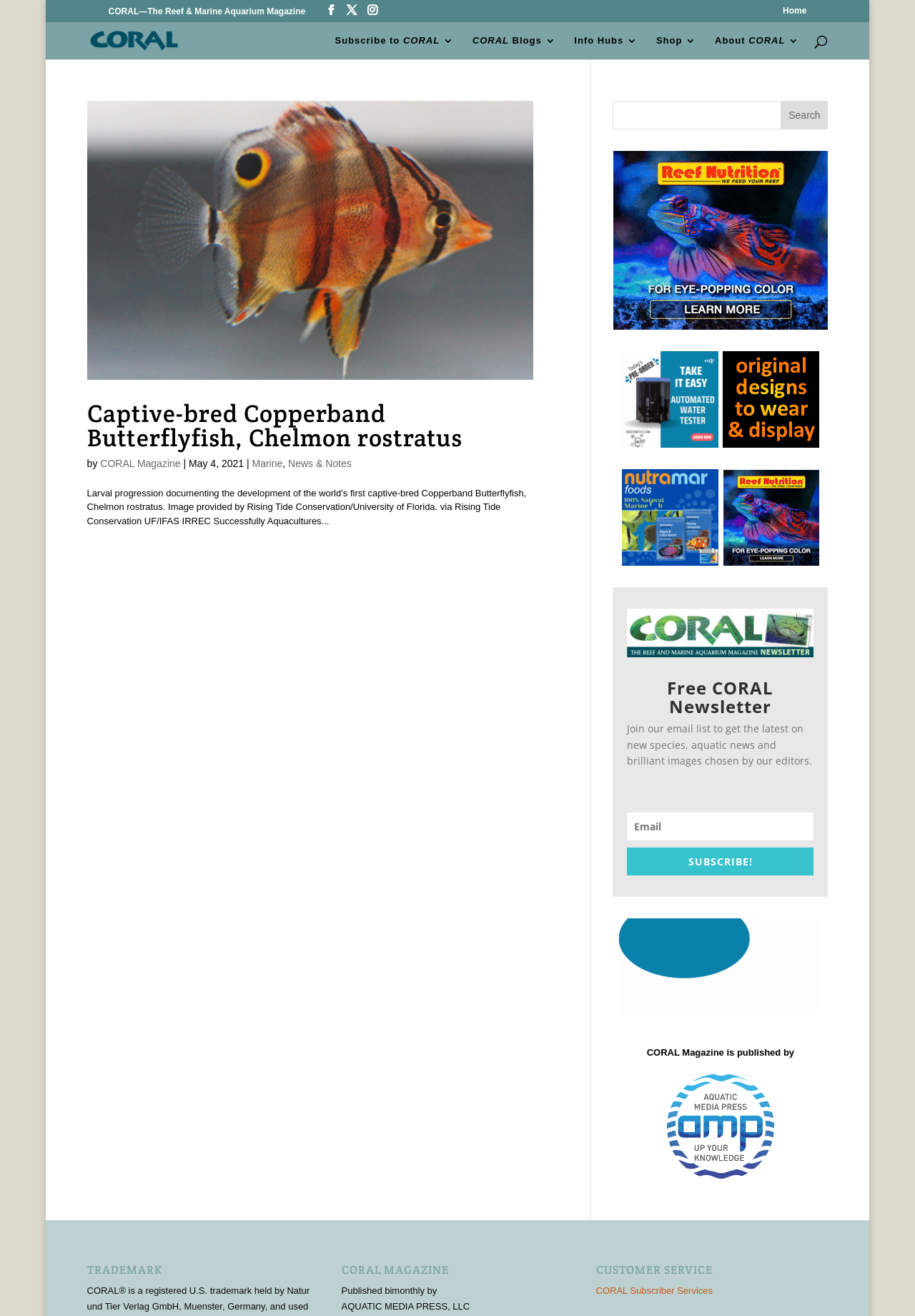Detail the various sections and features of the webpage.

The webpage is an archive page for Morgan Bronson on CORAL Magazine. At the top, there is a header section with the magazine's title "CORAL—The Reef & Marine Aquarium Magazine" and three social media links. Below the header, there is a navigation menu with links to "Home", "CORAL Magazine", "Subscribe to CORAL 3", "CORAL Blogs 3", "Info Hubs 3", "Shop 3", and "About CORAL 3". 

To the right of the navigation menu, there is a search bar with a searchbox and a search button. Below the search bar, there is a featured article section with a heading "Captive-bred Copperband Butterflyfish, Chelmon rostratus" and an image of the fish. The article has a brief summary and is attributed to "CORAL Magazine" with a date "May 4, 2021". There are also links to categories "Marine" and "News & Notes".

Below the featured article, there is another search bar with a searchbox and a search button. To the right of the search bar, there are four advertisements in iframes. 

Further down the page, there is a section to sign up for the free CORAL Newsletter with a heading, a brief description, a textbox to enter an email address, and a "SUBSCRIBE!" button.

At the bottom of the page, there is a footer section with a copyright notice, a link to "CORAL Subscriber Services", and a trademark notice.